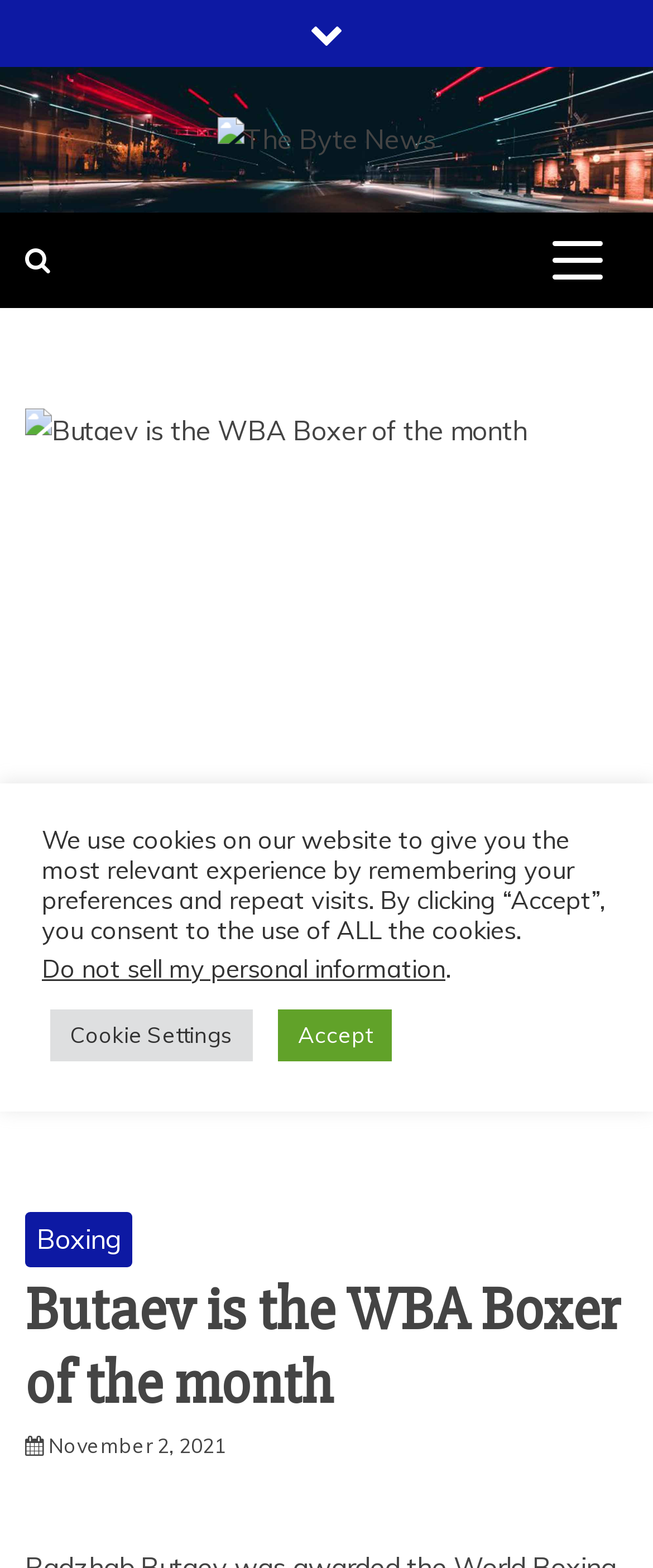Provide your answer in a single word or phrase: 
What is the date of the news article?

November 2, 2021